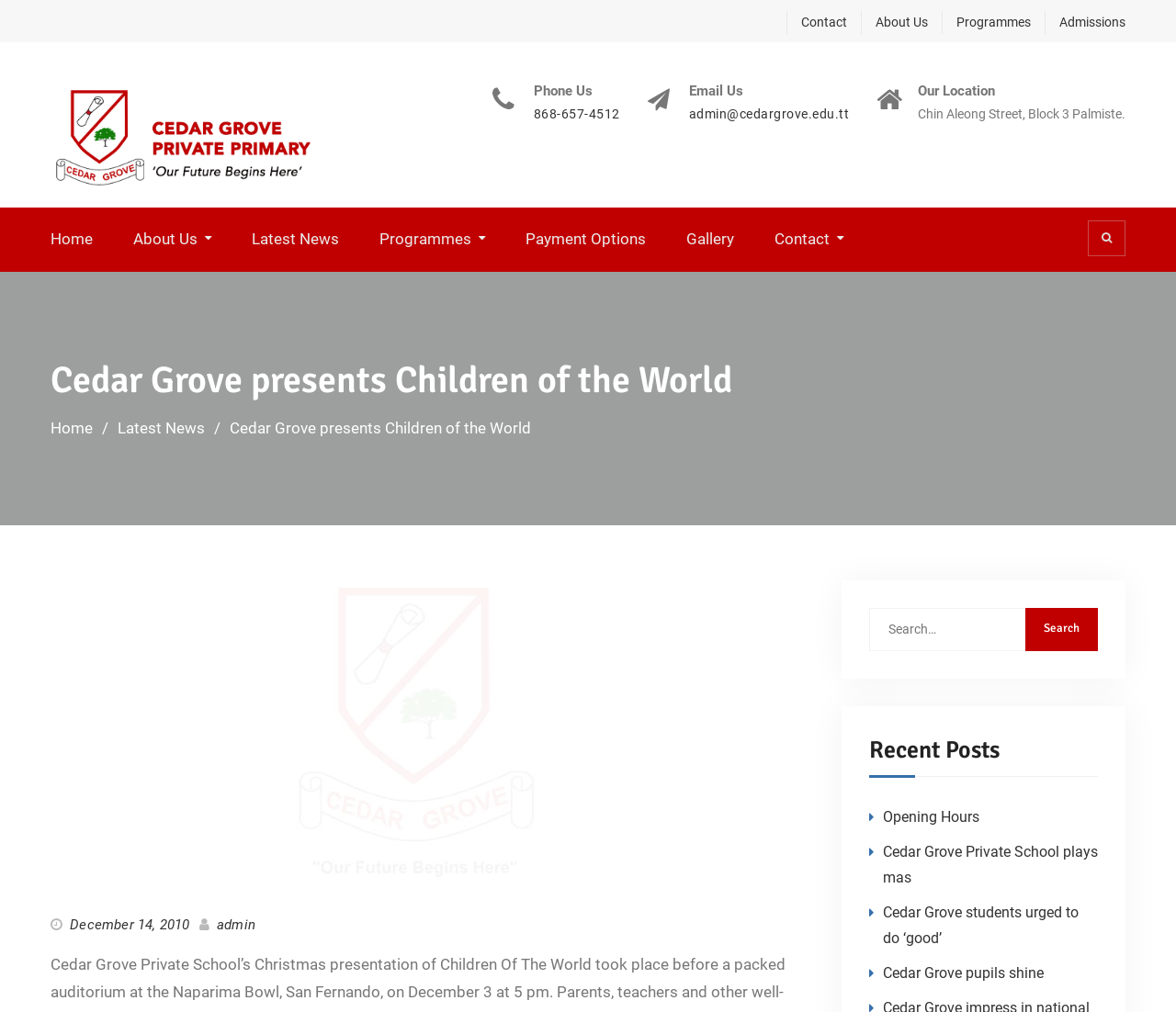Provide a brief response to the question below using a single word or phrase: 
How many links are in the top navigation bar?

7